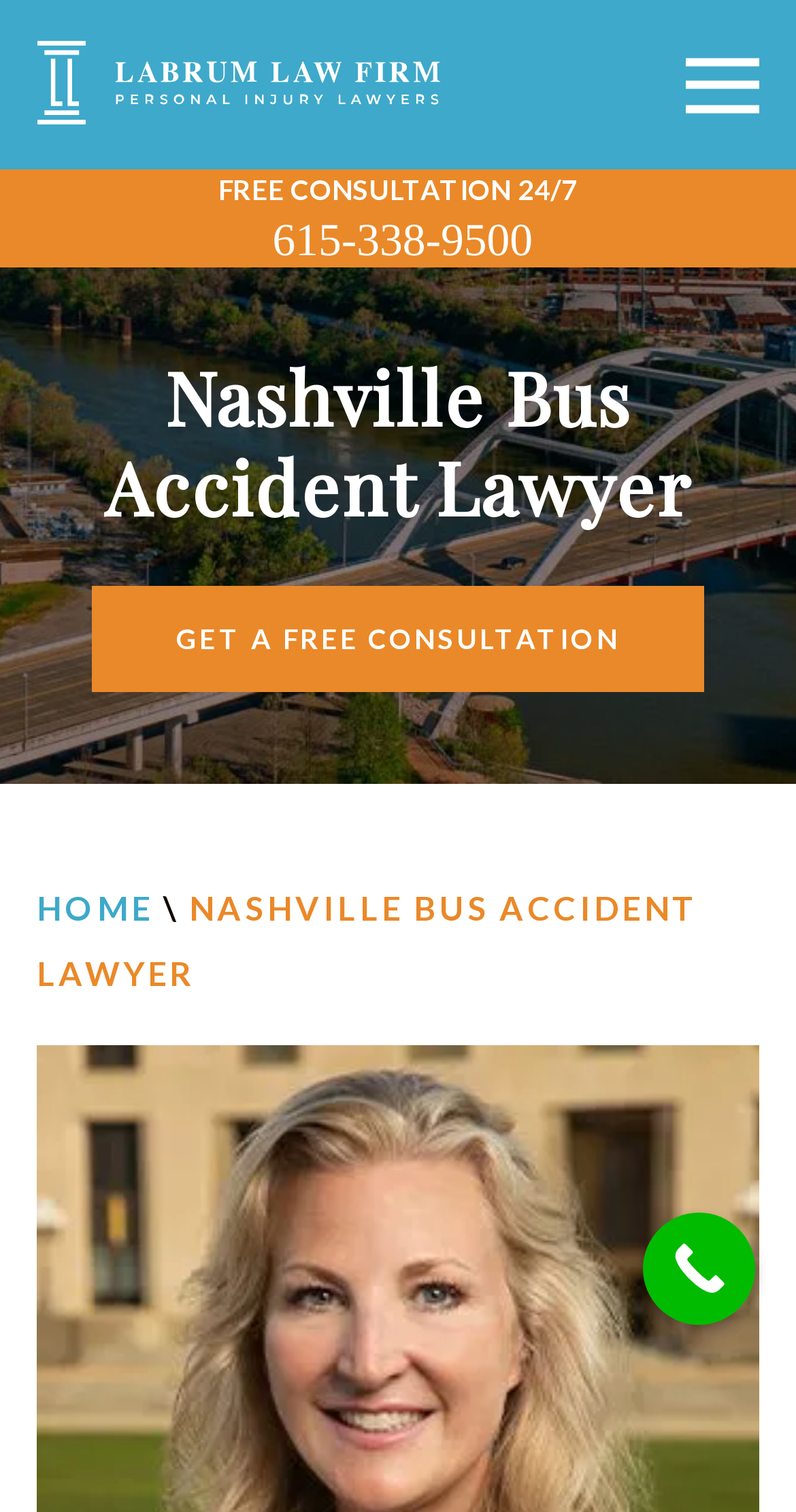Identify the bounding box coordinates of the region that should be clicked to execute the following instruction: "Call now".

[0.808, 0.802, 0.949, 0.876]